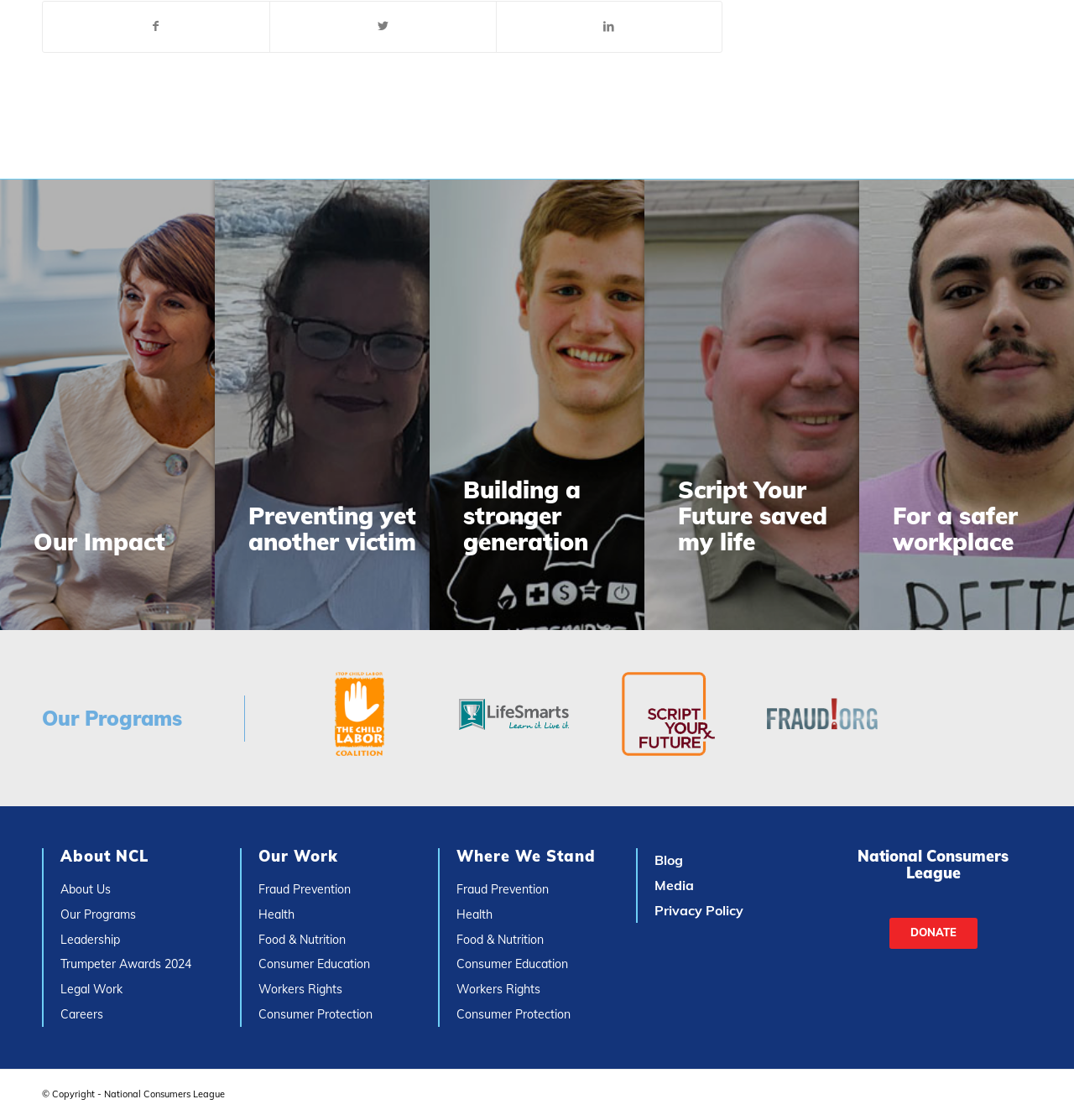Please determine the bounding box coordinates of the element's region to click in order to carry out the following instruction: "Read about National Consumers League". The coordinates should be four float numbers between 0 and 1, i.e., [left, top, right, bottom].

[0.777, 0.758, 0.961, 0.787]